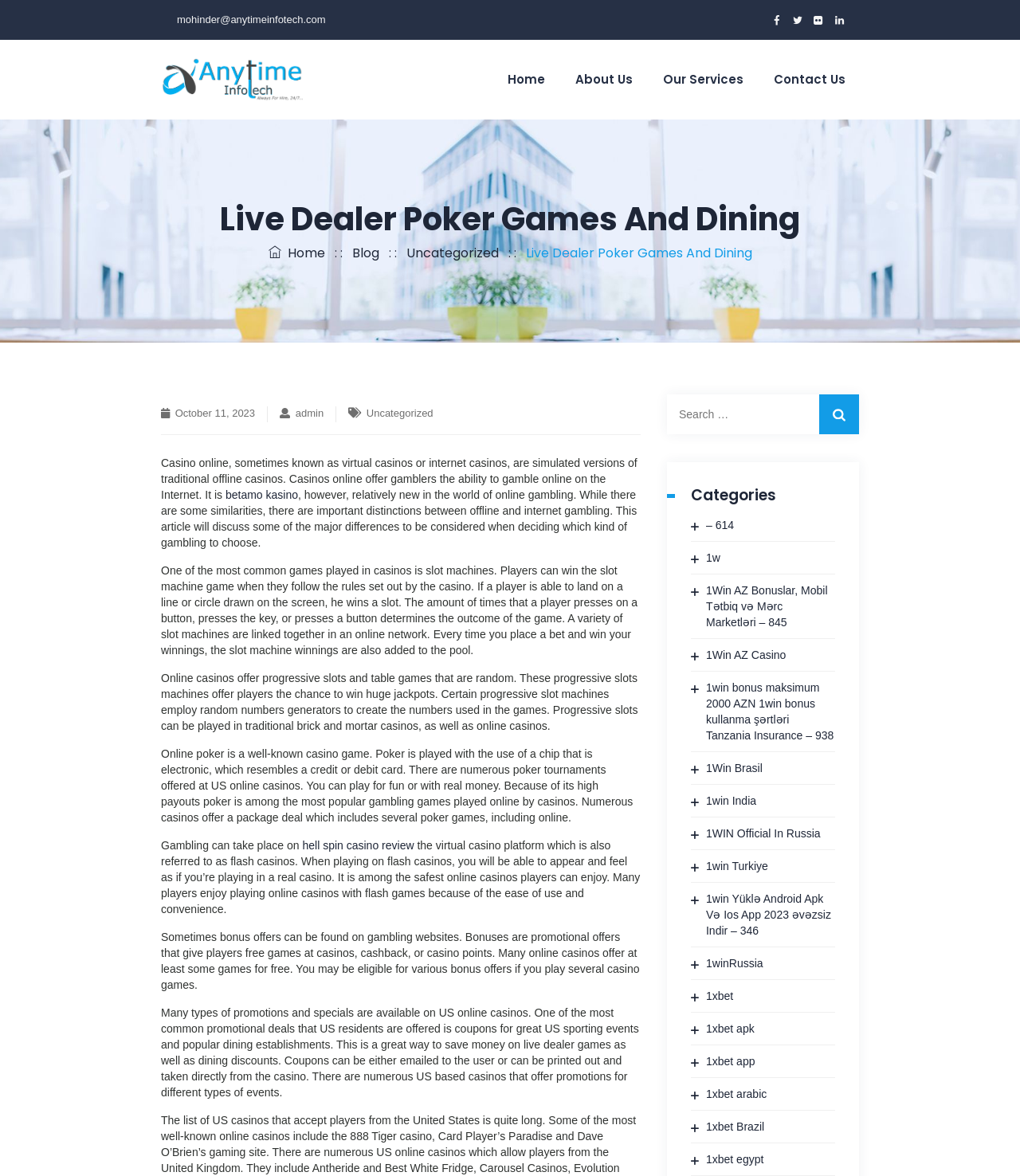Using the format (top-left x, top-left y, bottom-right x, bottom-right y), provide the bounding box coordinates for the described UI element. All values should be floating point numbers between 0 and 1: About Us

[0.551, 0.034, 0.634, 0.102]